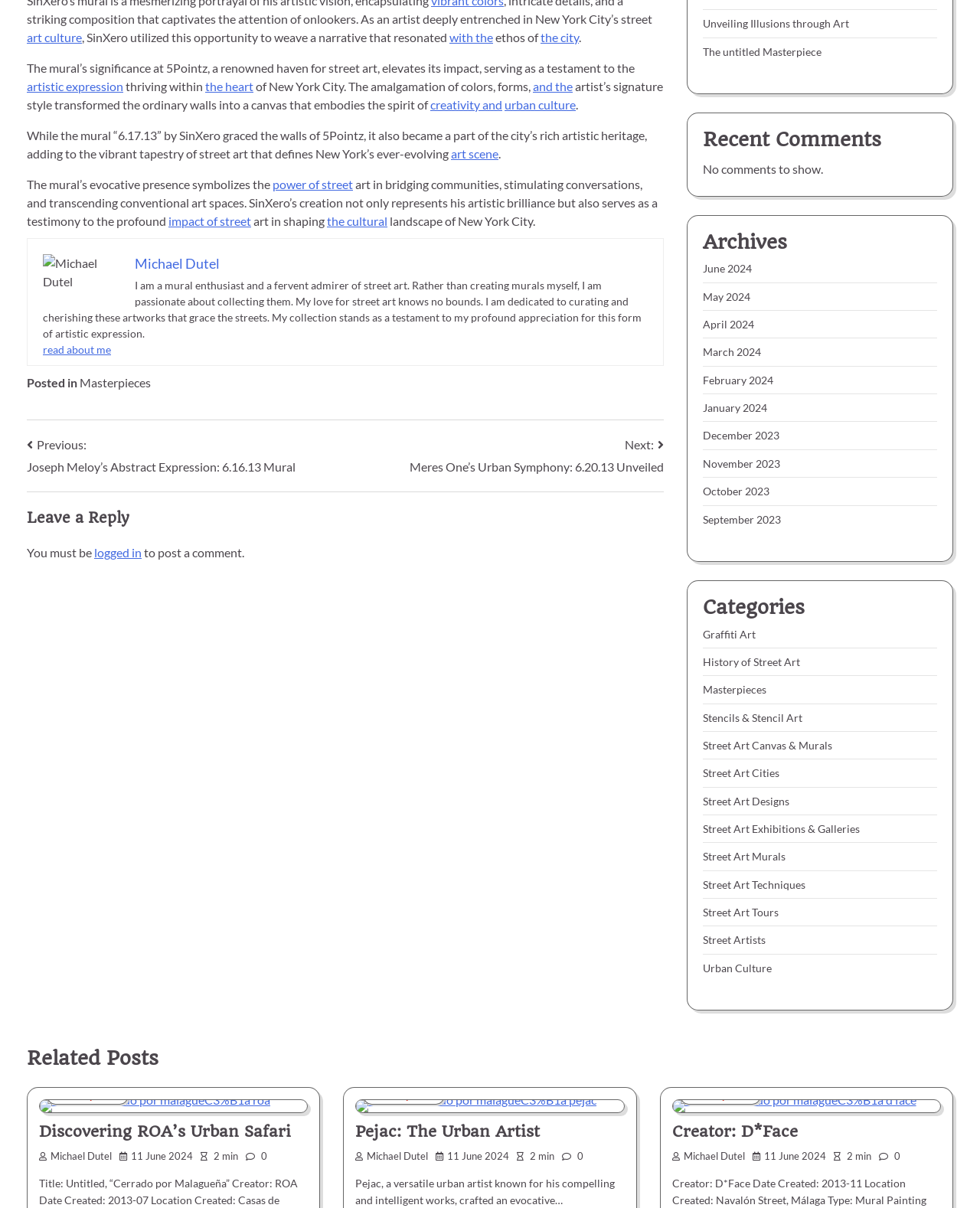Can you identify the bounding box coordinates of the clickable region needed to carry out this instruction: 'leave a comment'? The coordinates should be four float numbers within the range of 0 to 1, stated as [left, top, right, bottom].

[0.027, 0.451, 0.249, 0.463]